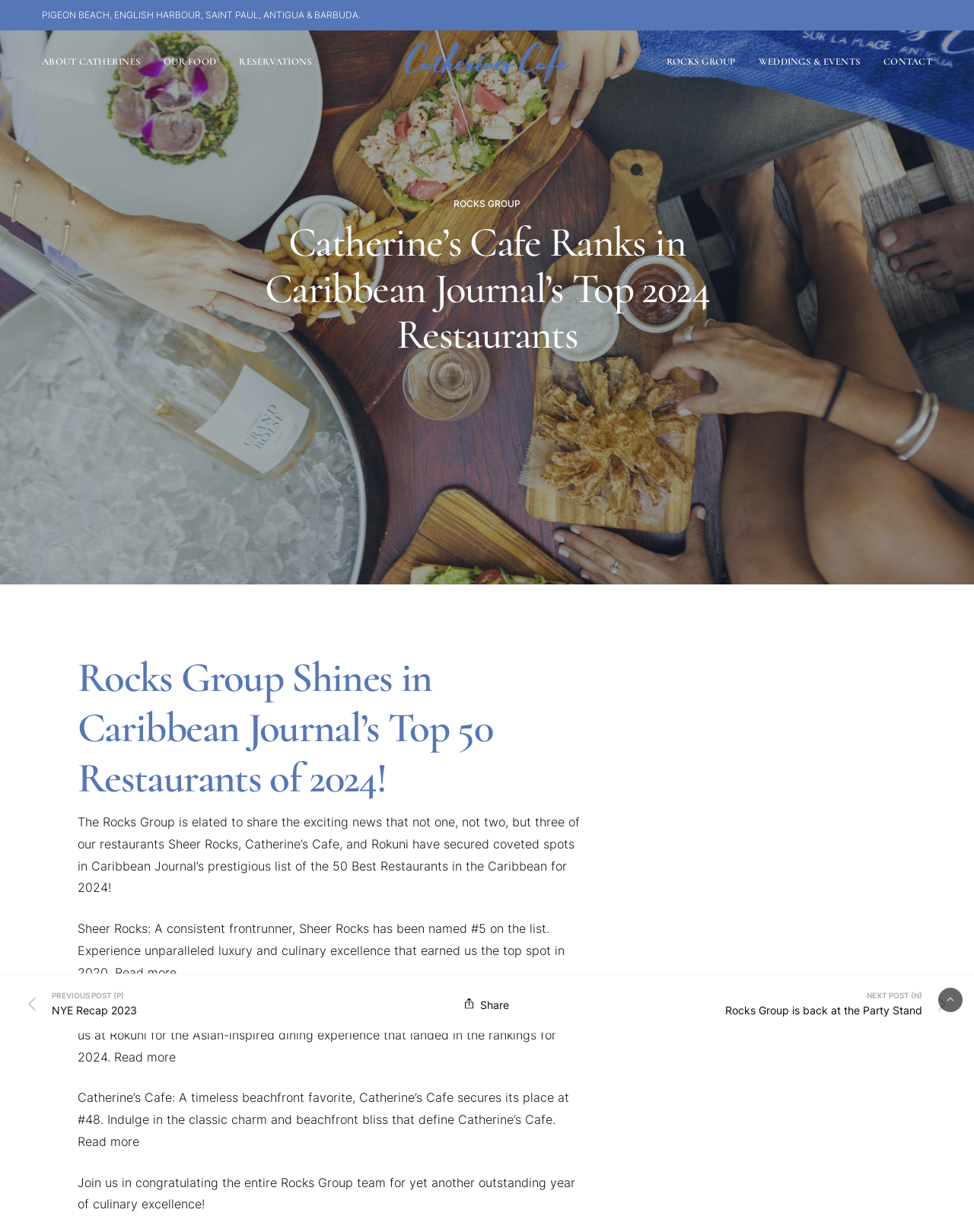Use a single word or phrase to answer this question: 
How many restaurants of Rocks Group secured spots in Caribbean Journal’s prestigious list of the 50 Best Restaurants in the Caribbean for 2024?

three